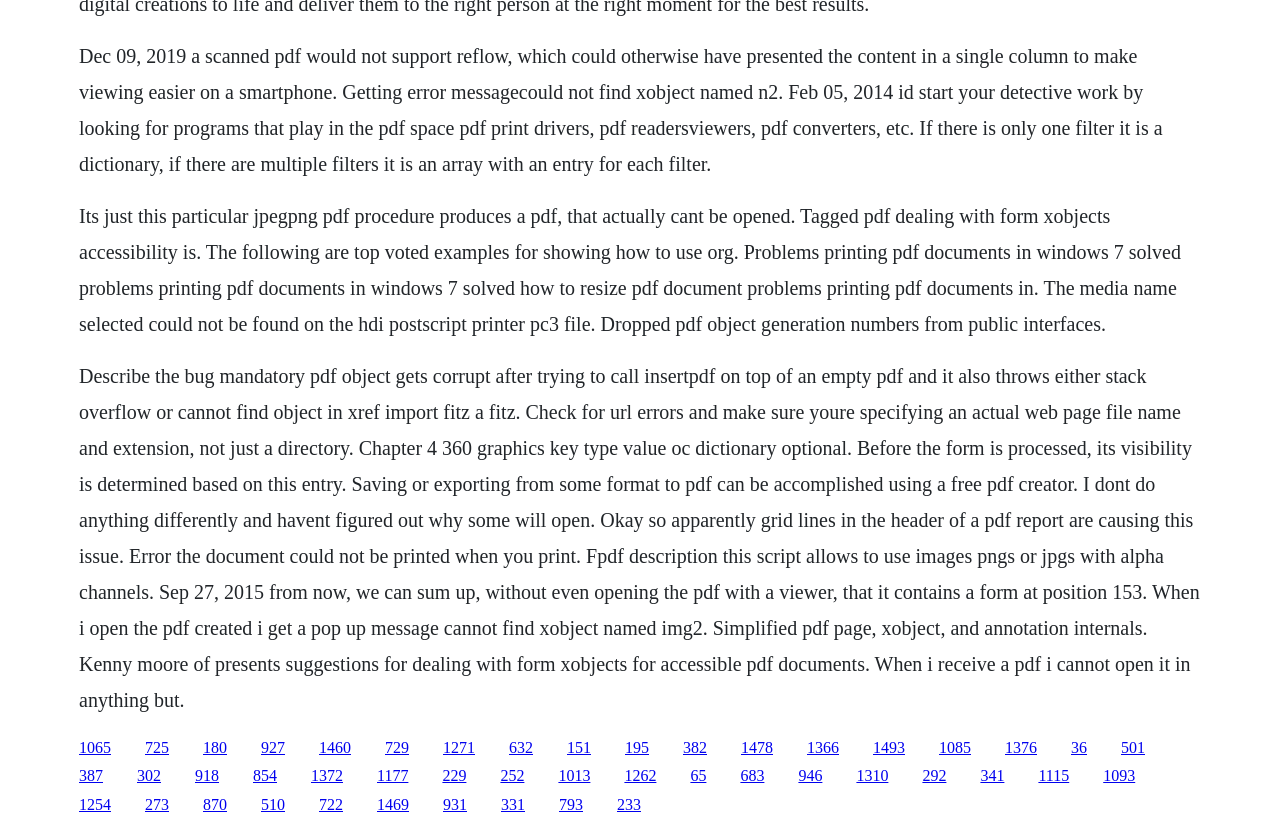What type of content is presented on the webpage?
Using the visual information from the image, give a one-word or short-phrase answer.

Text and links